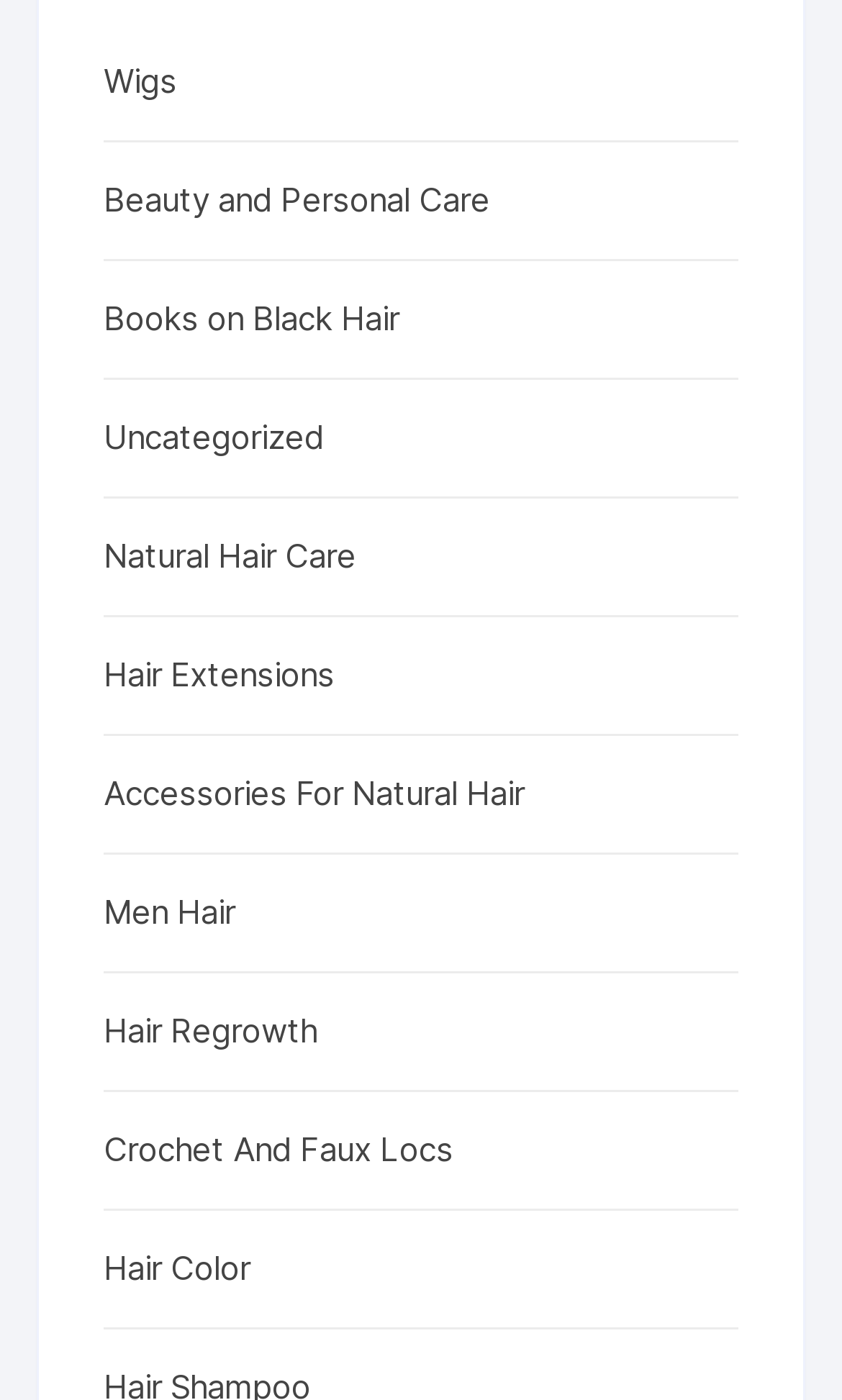Kindly determine the bounding box coordinates of the area that needs to be clicked to fulfill this instruction: "Explore Hair Extensions".

[0.123, 0.464, 0.802, 0.501]